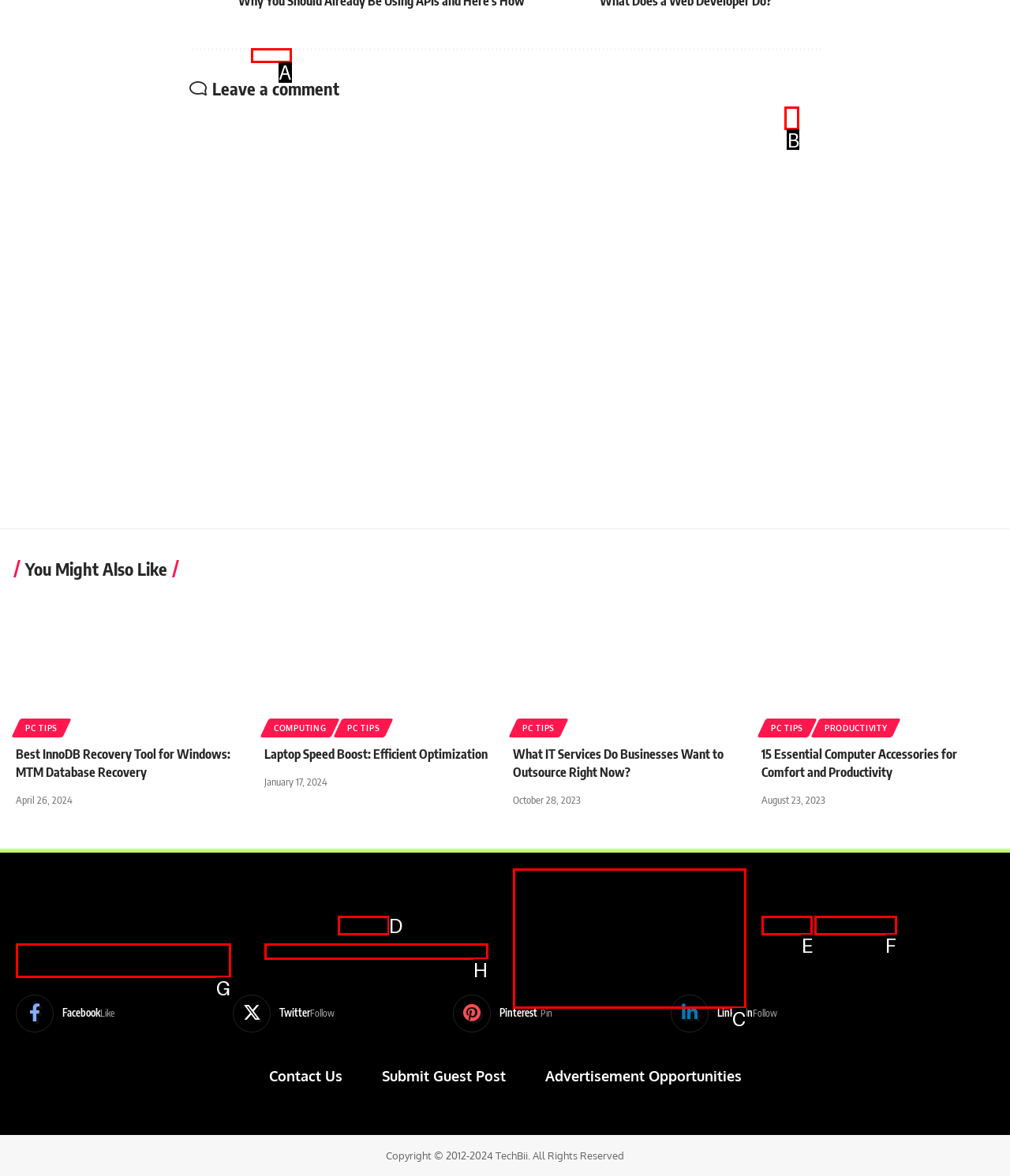Determine which HTML element fits the description: Laptop Speed Boost: Efficient Optimization. Answer with the letter corresponding to the correct choice.

H